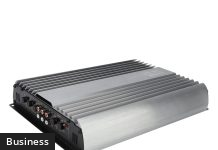In what category is this image relevant?
Please look at the screenshot and answer in one word or a short phrase.

Business